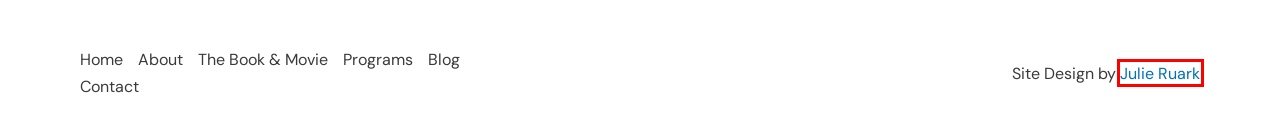You are provided with a screenshot of a webpage containing a red rectangle bounding box. Identify the webpage description that best matches the new webpage after the element in the bounding box is clicked. Here are the potential descriptions:
A. Nancy J. Hill – Dare More
B. Programs – Dare More
C. YouTube SEO - 5B Creative
D. MEET NANCY – Dare More
E. Uncategorized – Dare More
F. Growing Stronger – Dare More
G. CONTACT – Dare More
H. Opening Hearts – Dare More

C